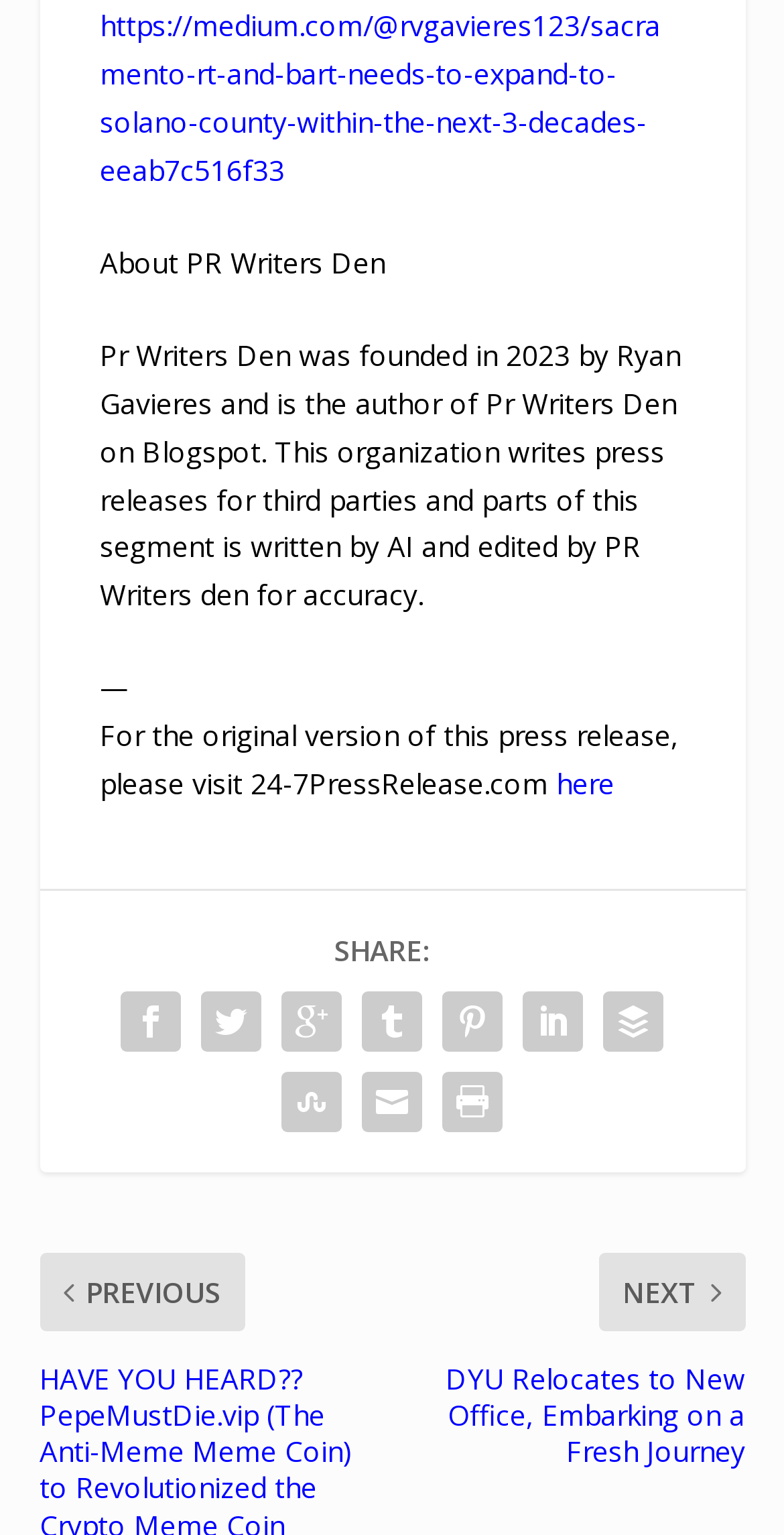Give a short answer to this question using one word or a phrase:
What is the name of the organization founded in 2023?

PR Writers Den